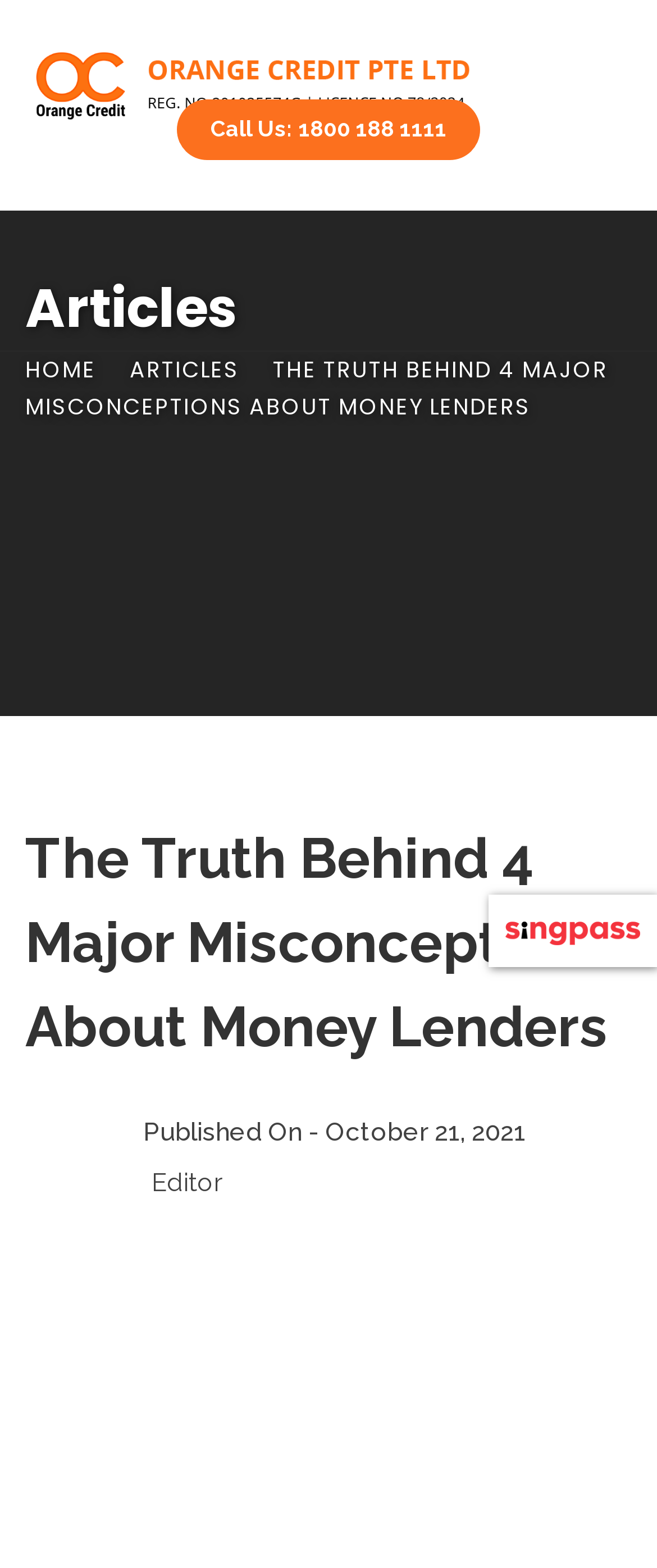When was the article published?
Answer the question based on the image using a single word or a brief phrase.

October 21, 2021